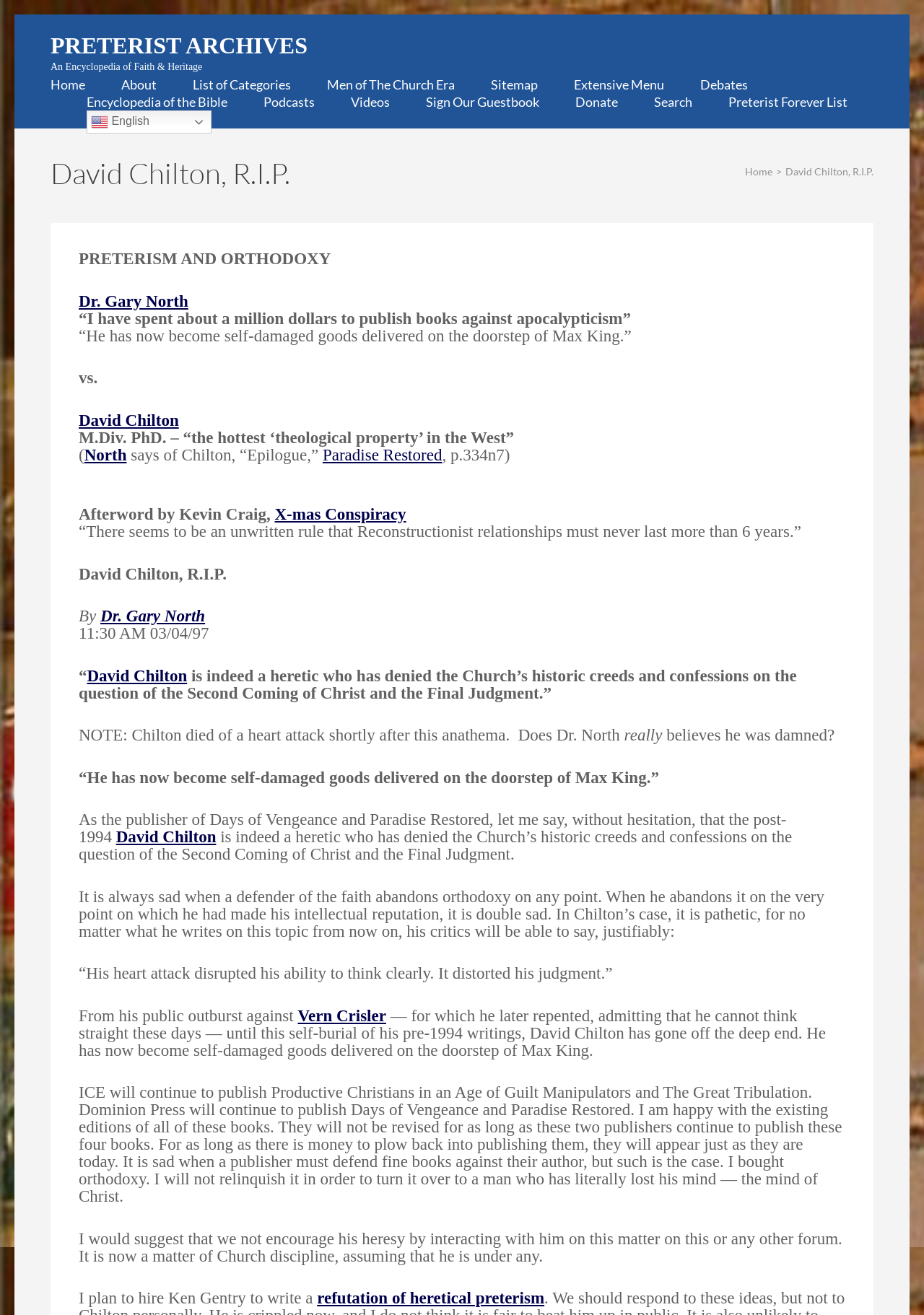How many links are there in the top navigation menu?
Provide a concise answer using a single word or phrase based on the image.

10